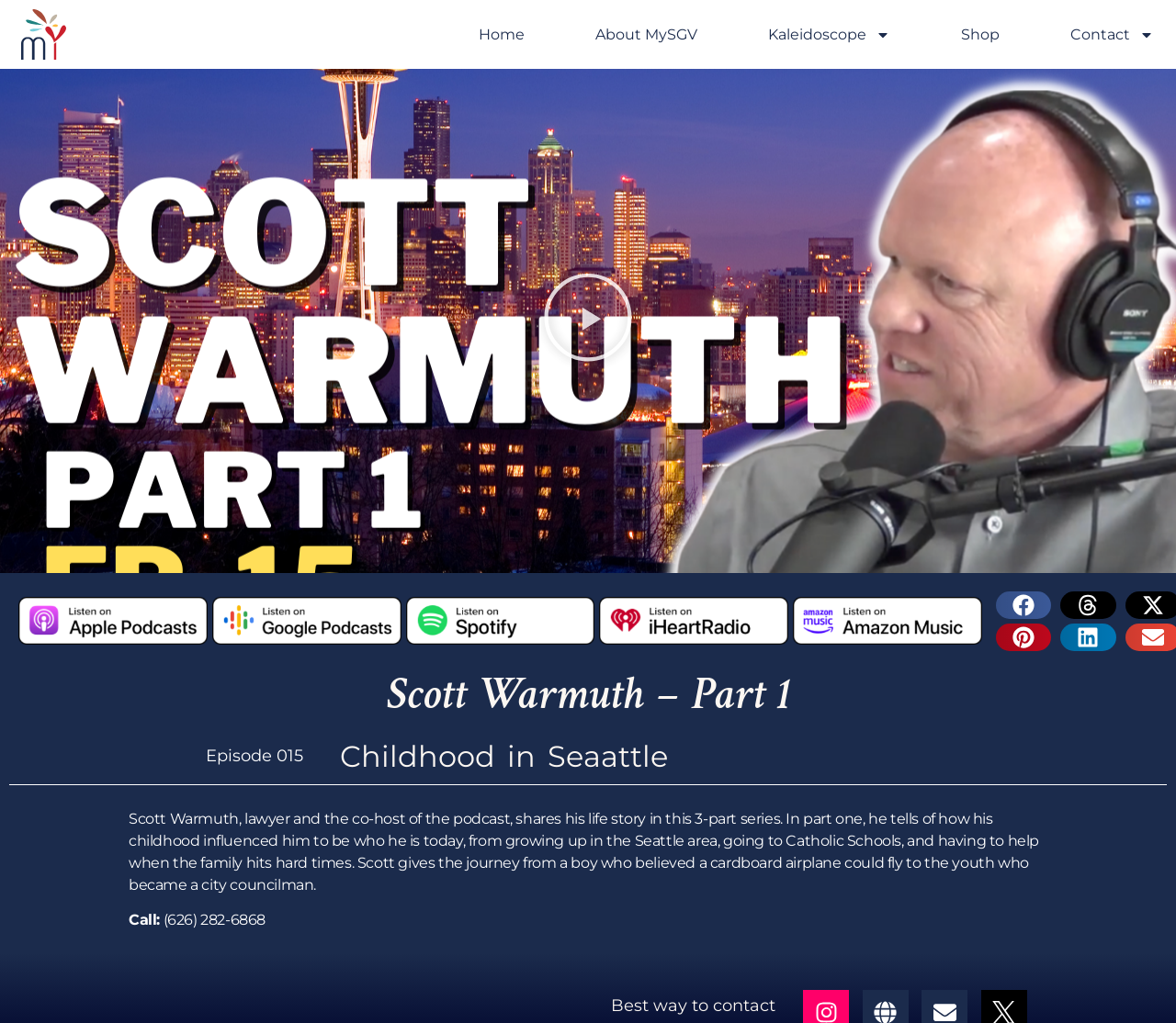What is the name of the podcast co-host?
Refer to the screenshot and respond with a concise word or phrase.

Scott Warmuth